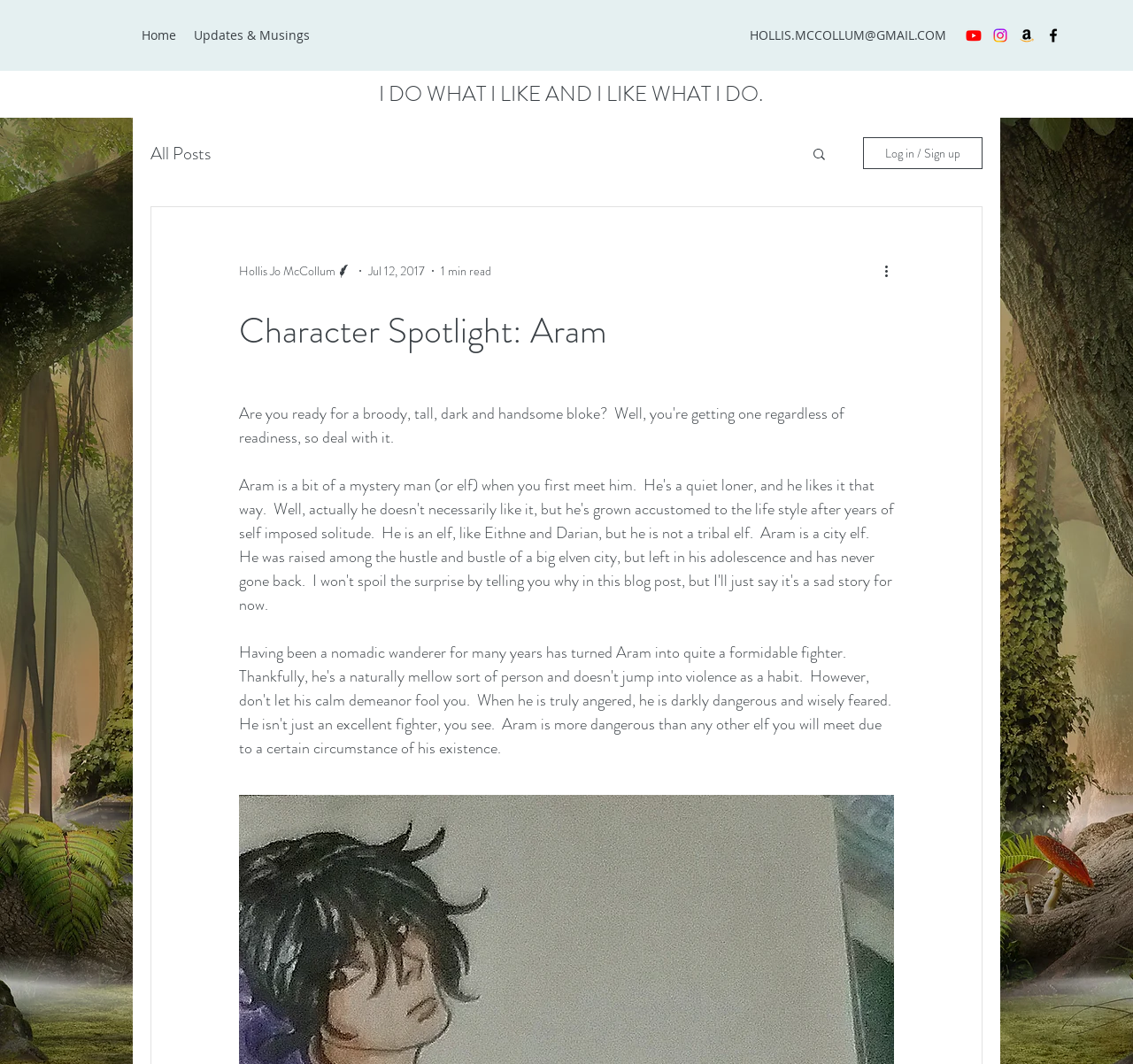Determine the bounding box coordinates of the clickable element to complete this instruction: "check updates and musings". Provide the coordinates in the format of four float numbers between 0 and 1, [left, top, right, bottom].

[0.163, 0.021, 0.281, 0.046]